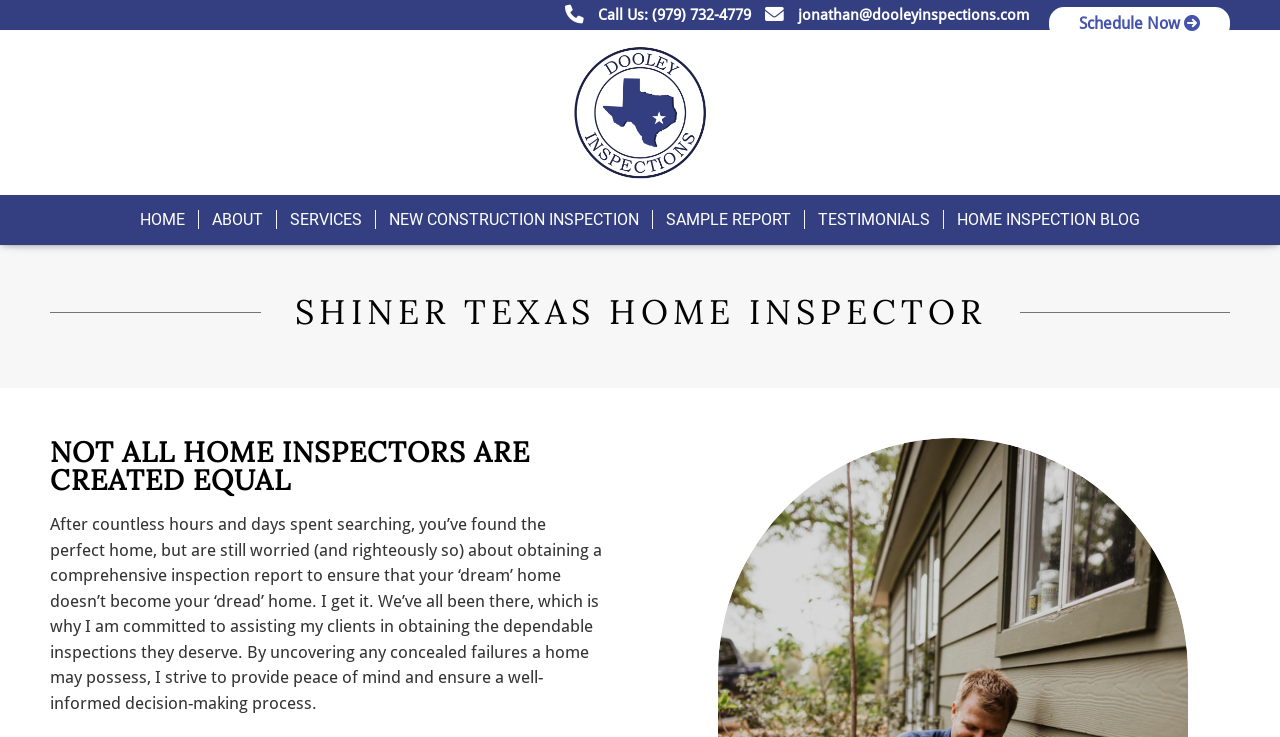Locate the bounding box coordinates of the UI element described by: "Home Inspection Blog". The bounding box coordinates should consist of four float numbers between 0 and 1, i.e., [left, top, right, bottom].

[0.737, 0.265, 0.901, 0.332]